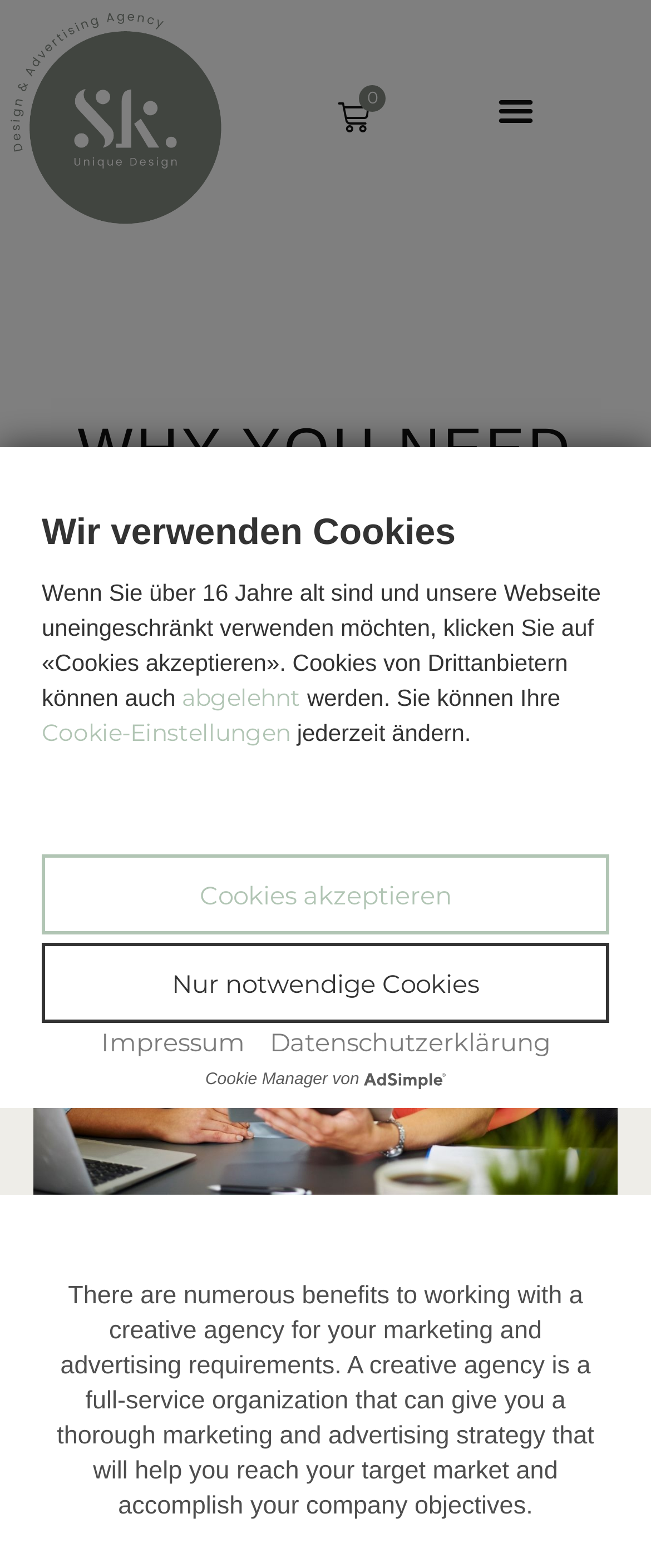Based on the image, please respond to the question with as much detail as possible:
When was this article published?

The publication date is mentioned on the webpage as November 13, 2022, which indicates when the article was published.